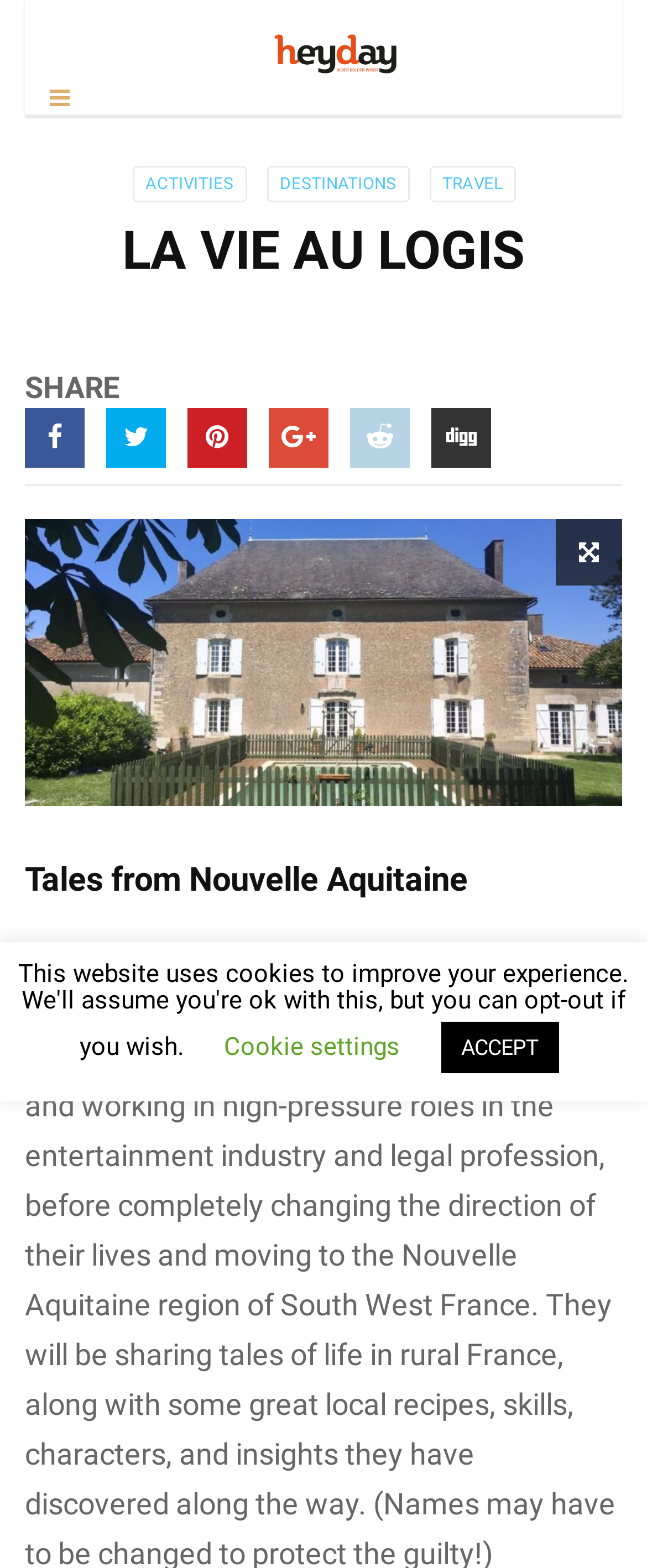What is the name of the logis?
From the image, respond using a single word or phrase.

Logis